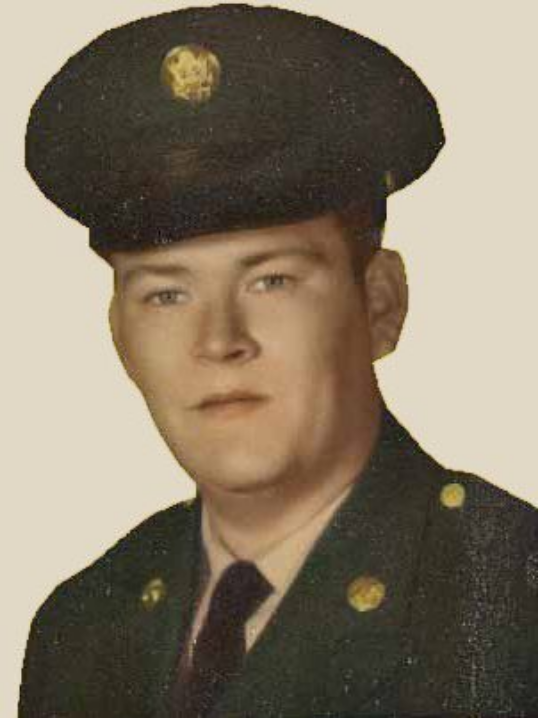In what war did John Showers serve?
Using the information from the image, give a concise answer in one word or a short phrase.

World War II